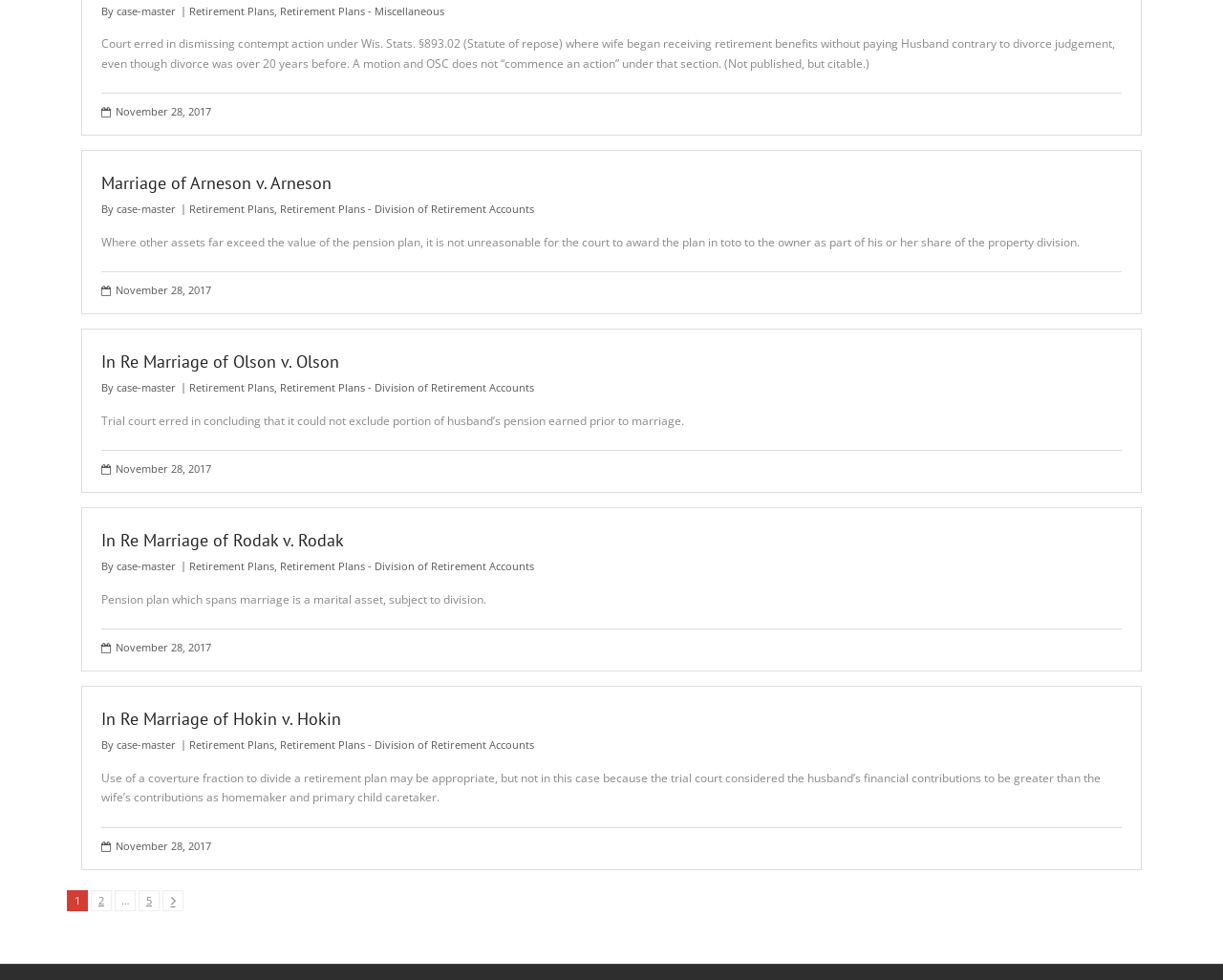Locate the bounding box of the UI element based on this description: "Retirement Plans - Miscellaneous". Provide four float numbers between 0 and 1 as [left, top, right, bottom].

[0.229, 0.004, 0.363, 0.018]